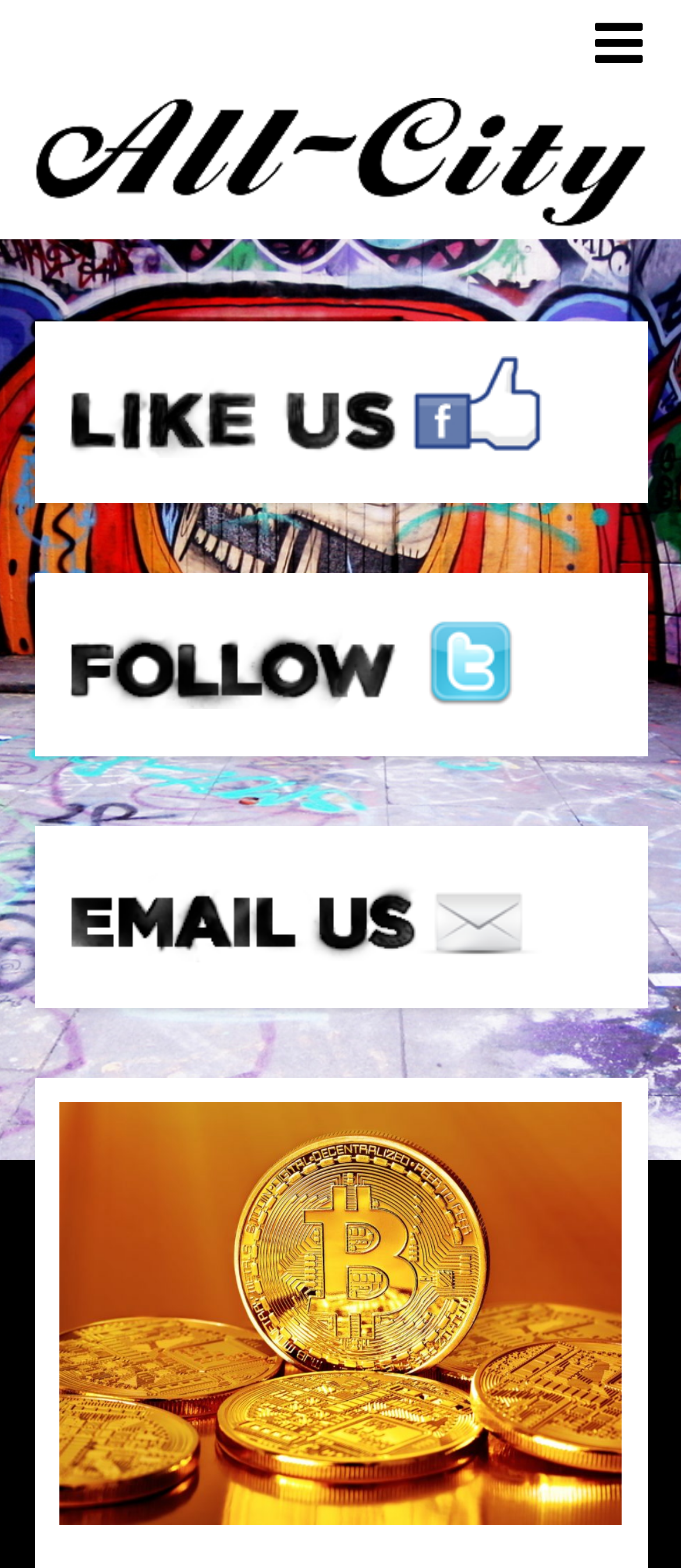Can you identify and provide the main heading of the webpage?

How to Buy Bitcoin